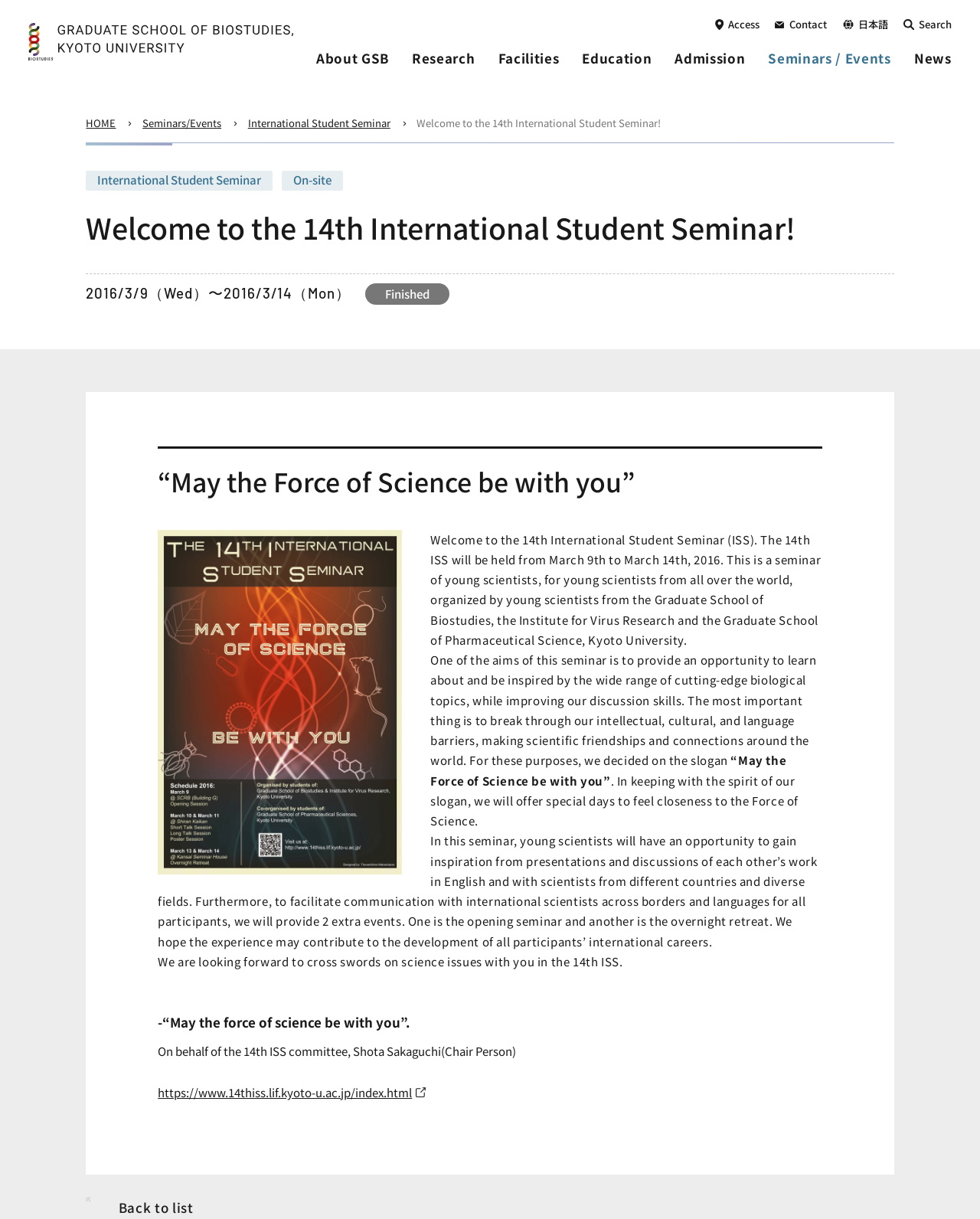Give a detailed account of the webpage's layout and content.

The webpage is about the 14th International Student Seminar, hosted by the Graduate School of Biostudies, Kyoto University. At the top, there is a heading with the university's name, accompanied by a link and an image. Below this, there are several links to different sections of the website, including "Access", "Contact", "日本語", and "Search".

On the left side of the page, there is a menu with links to various categories, such as "About GSB", "Research", "Facilities", "Education", "Admission", and "Seminars / Events". Each of these categories has sub-links with more specific information.

The main content of the page is about the 14th International Student Seminar, which took place from March 9th to 14th, 2016. There is a heading with the seminar's title, followed by a brief description of the event. Below this, there is a paragraph explaining the purpose of the seminar, which is to provide an opportunity for young scientists to learn from each other and break through intellectual, cultural, and language barriers.

The page also includes a section with a slogan, "May the Force of Science be with you", and a description of the special events that took place during the seminar. There is a message from the chairperson of the 14th ISS committee, Shota Sakaguchi, and a link to the seminar's website.

At the bottom of the page, there is a link to go back to the list of seminars. There is also a search box and a button to close the search function.